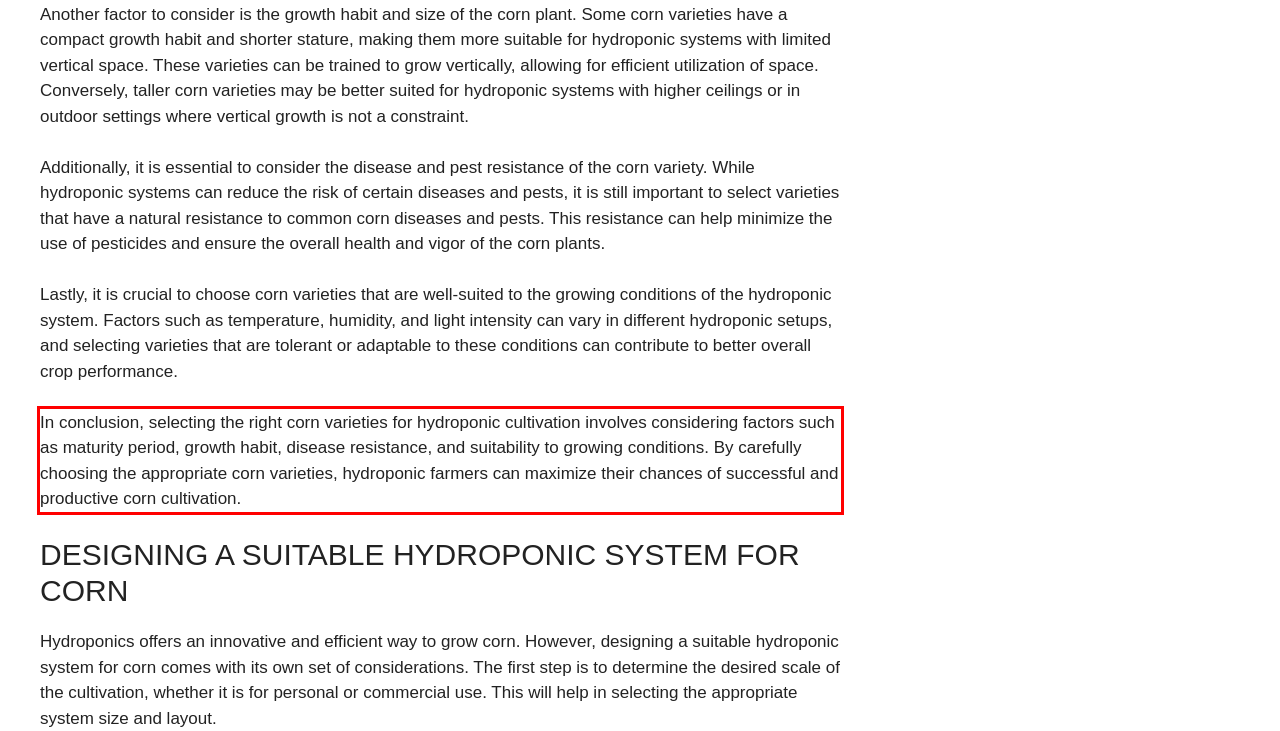Look at the screenshot of the webpage, locate the red rectangle bounding box, and generate the text content that it contains.

In conclusion, selecting the right corn varieties for hydroponic cultivation involves considering factors such as maturity period, growth habit, disease resistance, and suitability to growing conditions. By carefully choosing the appropriate corn varieties, hydroponic farmers can maximize their chances of successful and productive corn cultivation.